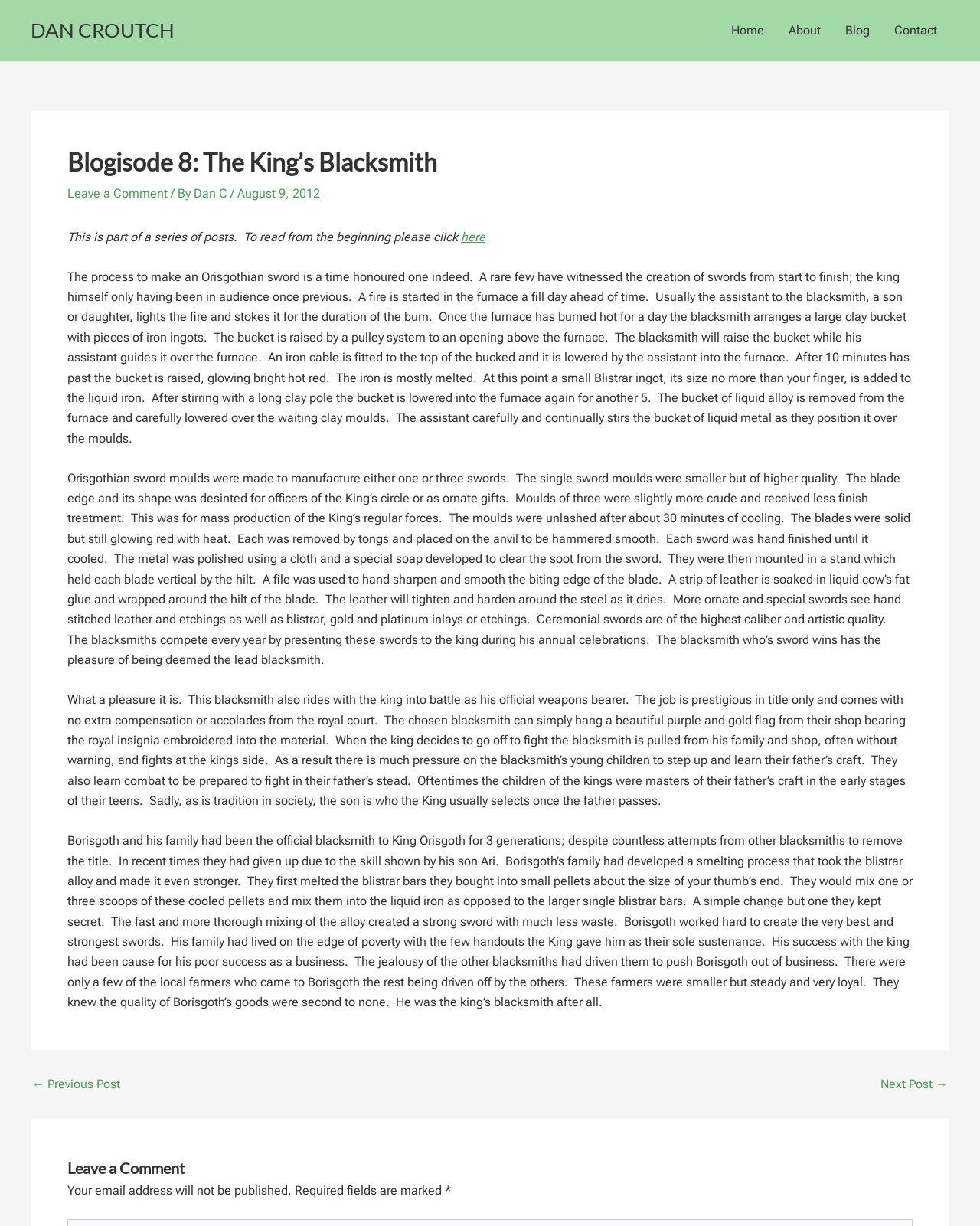How many swords can be manufactured at once using the Orisgothian sword moulds?
Provide an in-depth answer to the question, covering all aspects.

I determined the answer by reading the text that describes the Orisgothian sword moulds, which mentions that they were made to manufacture either one or three swords.